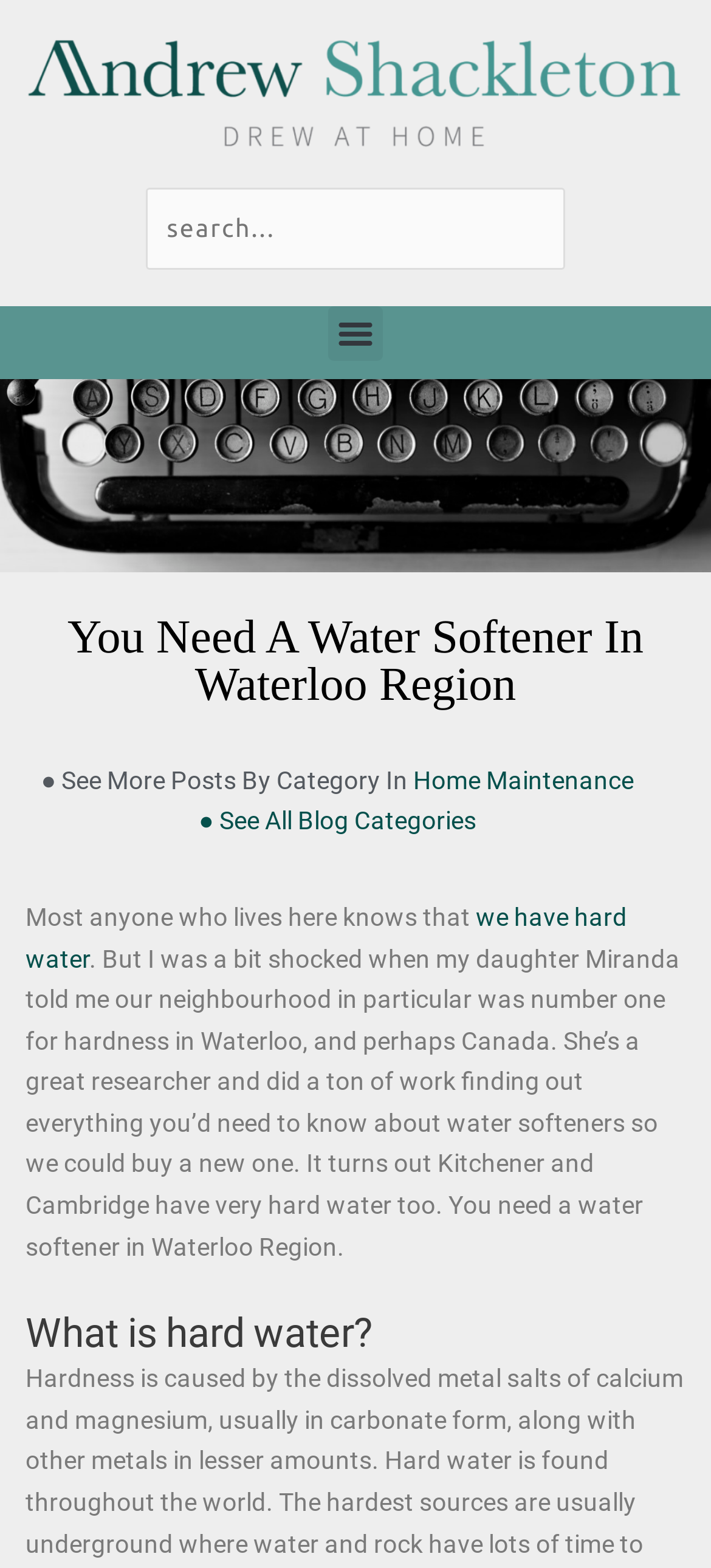Locate the primary heading on the webpage and return its text.

You Need A Water Softener In Waterloo Region